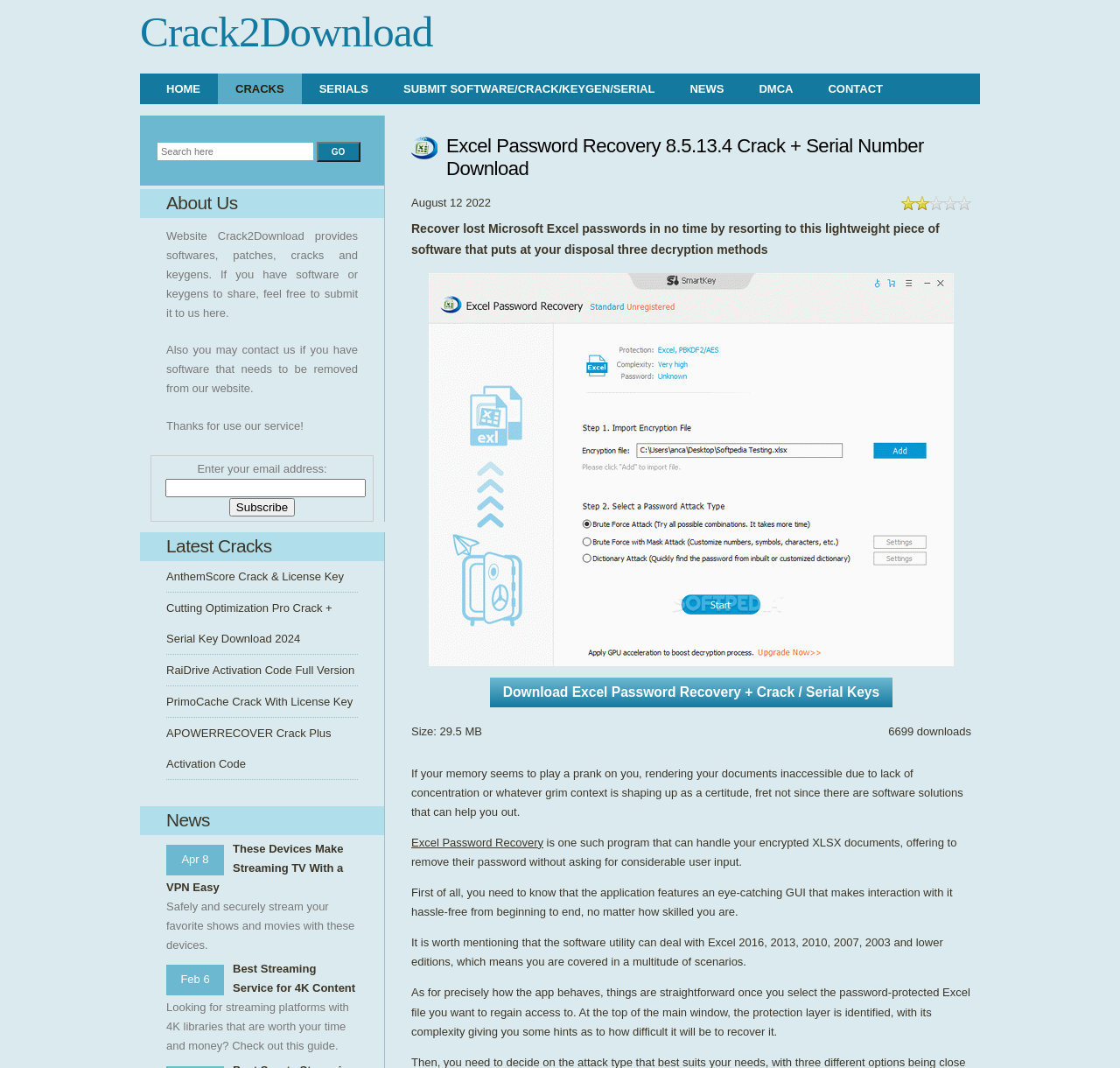Utilize the details in the image to give a detailed response to the question: What is the size of the Excel Password Recovery software?

The size of the Excel Password Recovery software can be found in the text 'Size: 29.5 MB'.